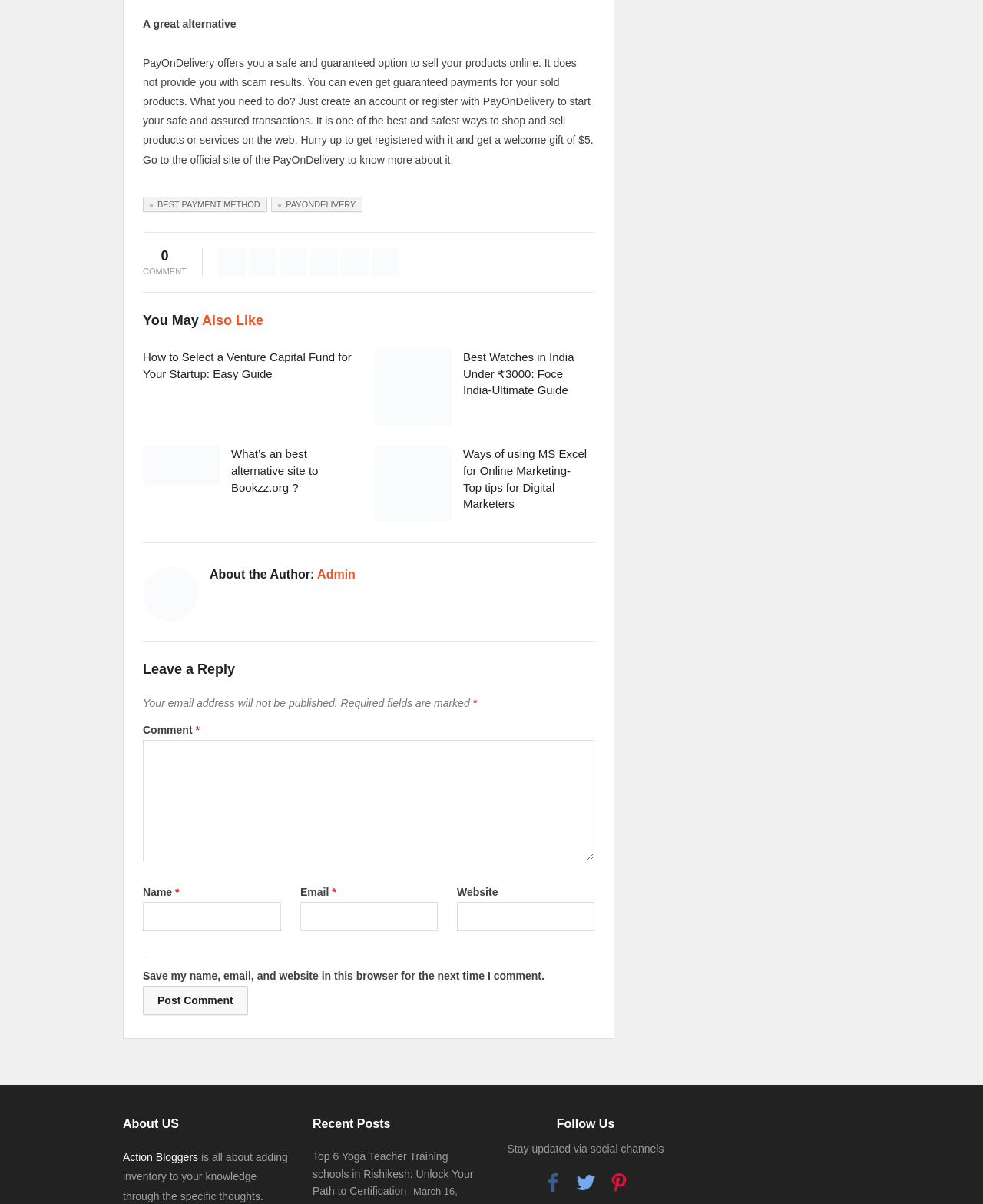Can you give a comprehensive explanation to the question given the content of the image?
What is the purpose of the comment section?

The comment section is designed for users to leave a reply or comment on the article, with fields to enter their name, email, and website, and an option to save their information for future comments.